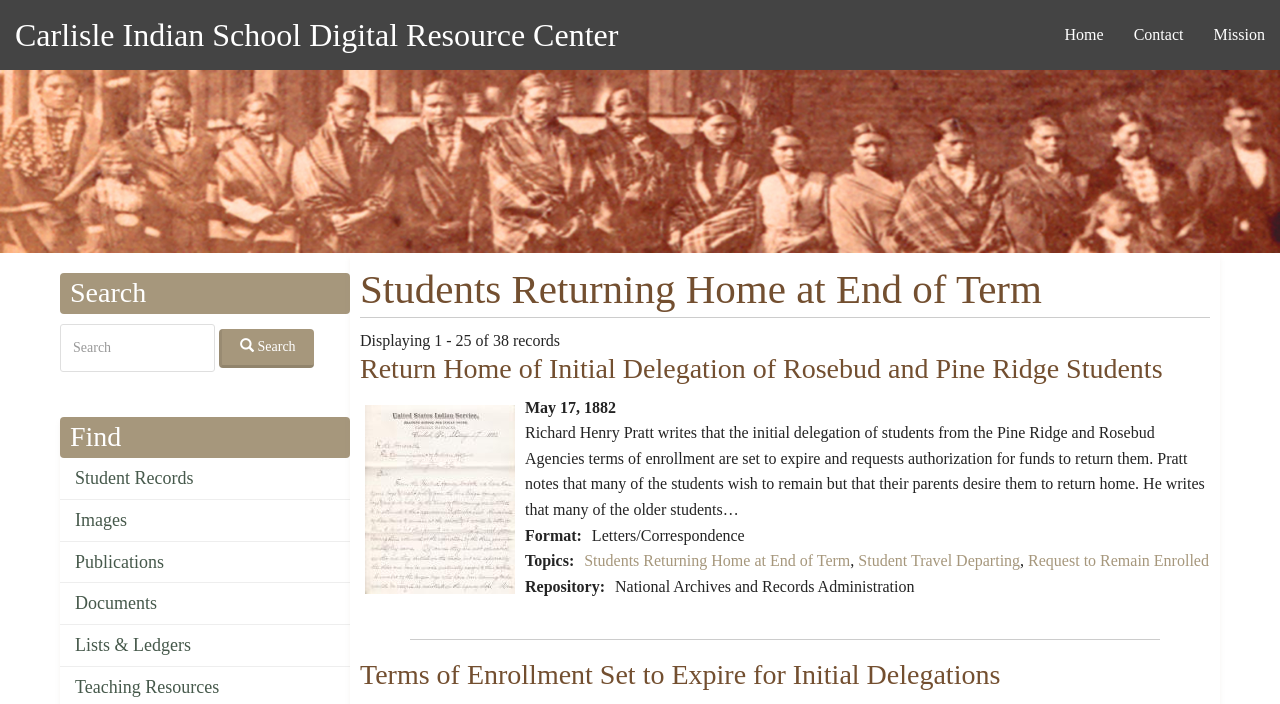What is the date of the letter?
Using the image, provide a detailed and thorough answer to the question.

The date of the letter can be determined by examining the StaticText element with the description 'May 17, 1882', which is located below the heading element with the description 'Return Home of Initial Delegation of Rosebud and Pine Ridge Students'.